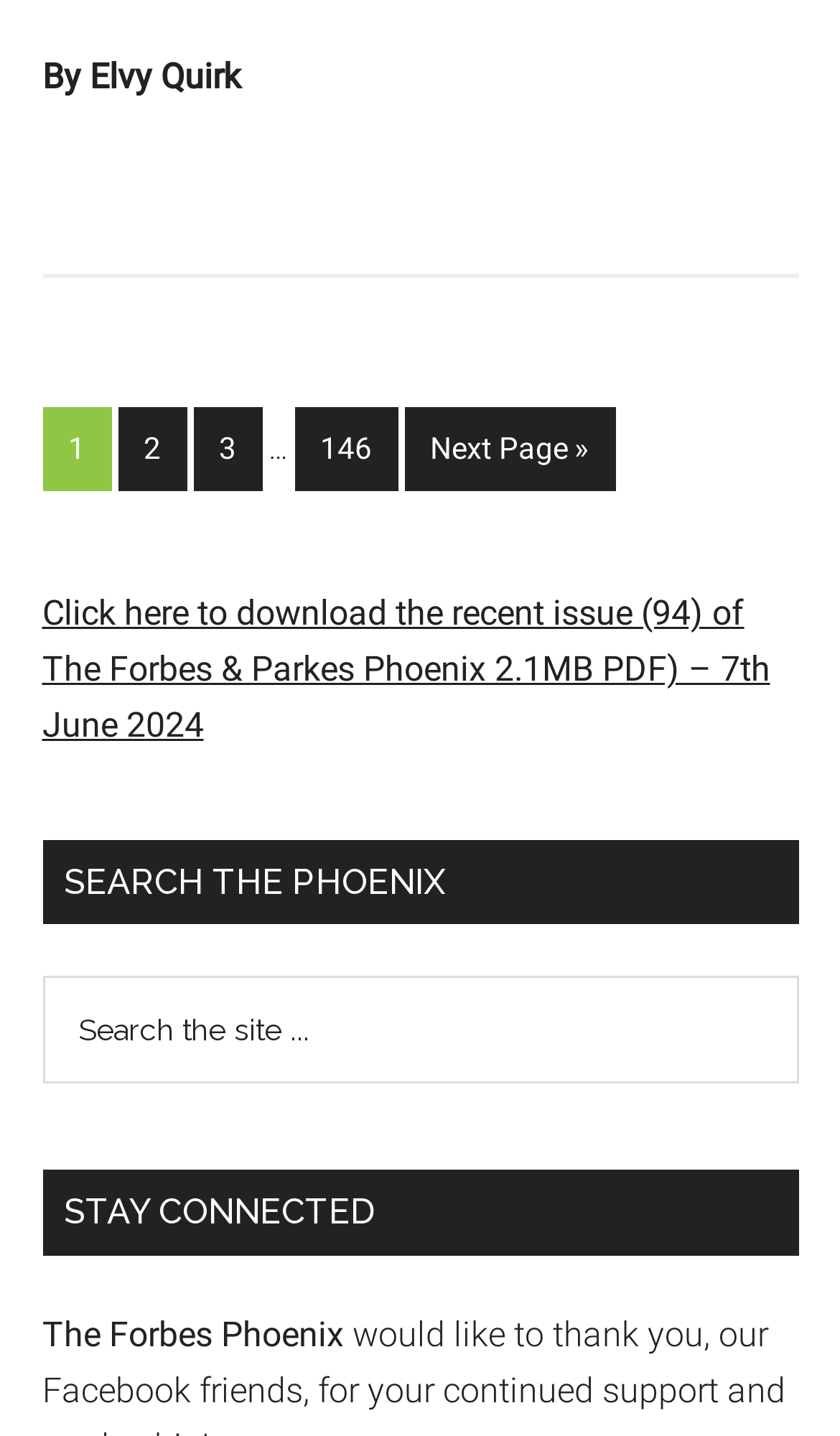Please specify the coordinates of the bounding box for the element that should be clicked to carry out this instruction: "Download the recent issue of The Forbes & Parkes Phoenix". The coordinates must be four float numbers between 0 and 1, formatted as [left, top, right, bottom].

[0.05, 0.413, 0.917, 0.519]